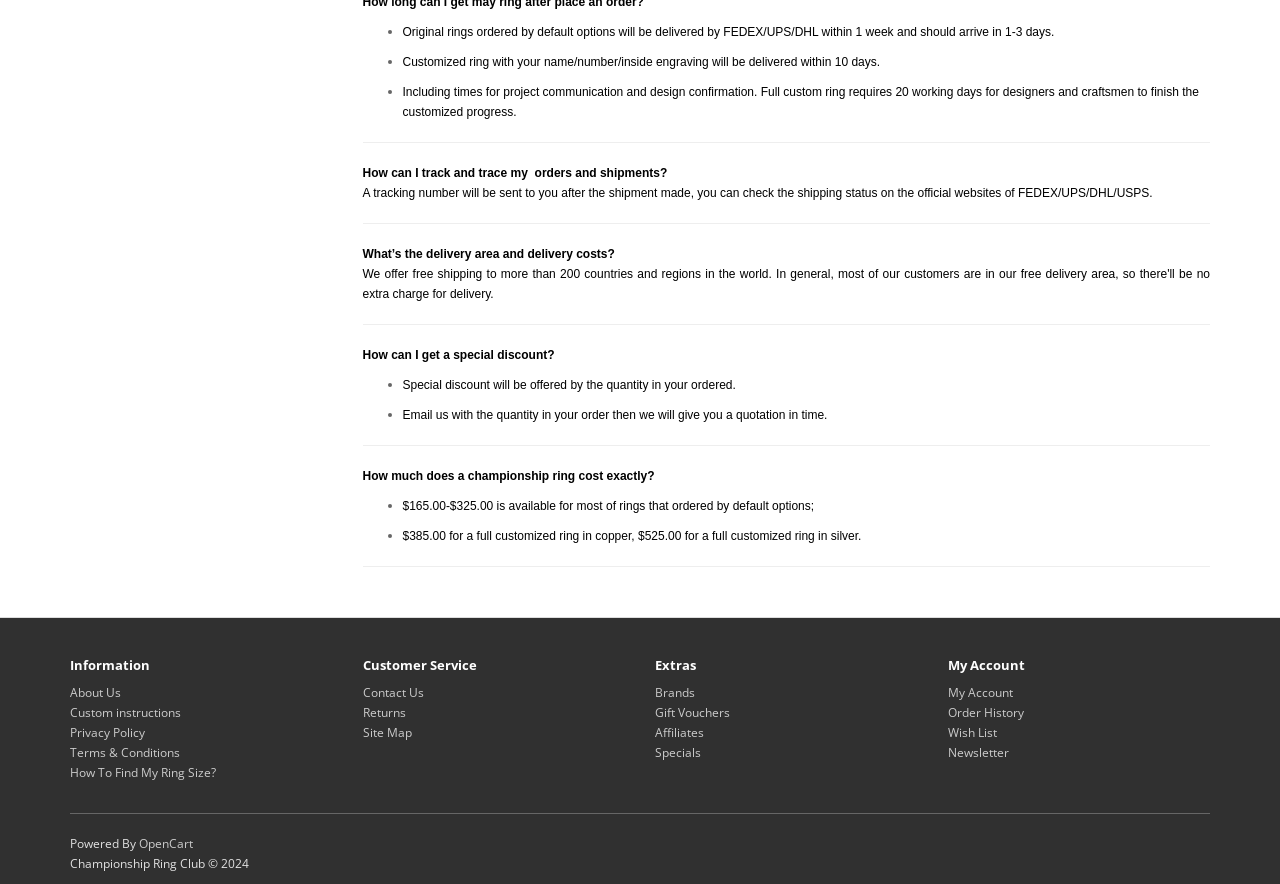Give a concise answer using only one word or phrase for this question:
What is the delivery time for customized rings?

10 days